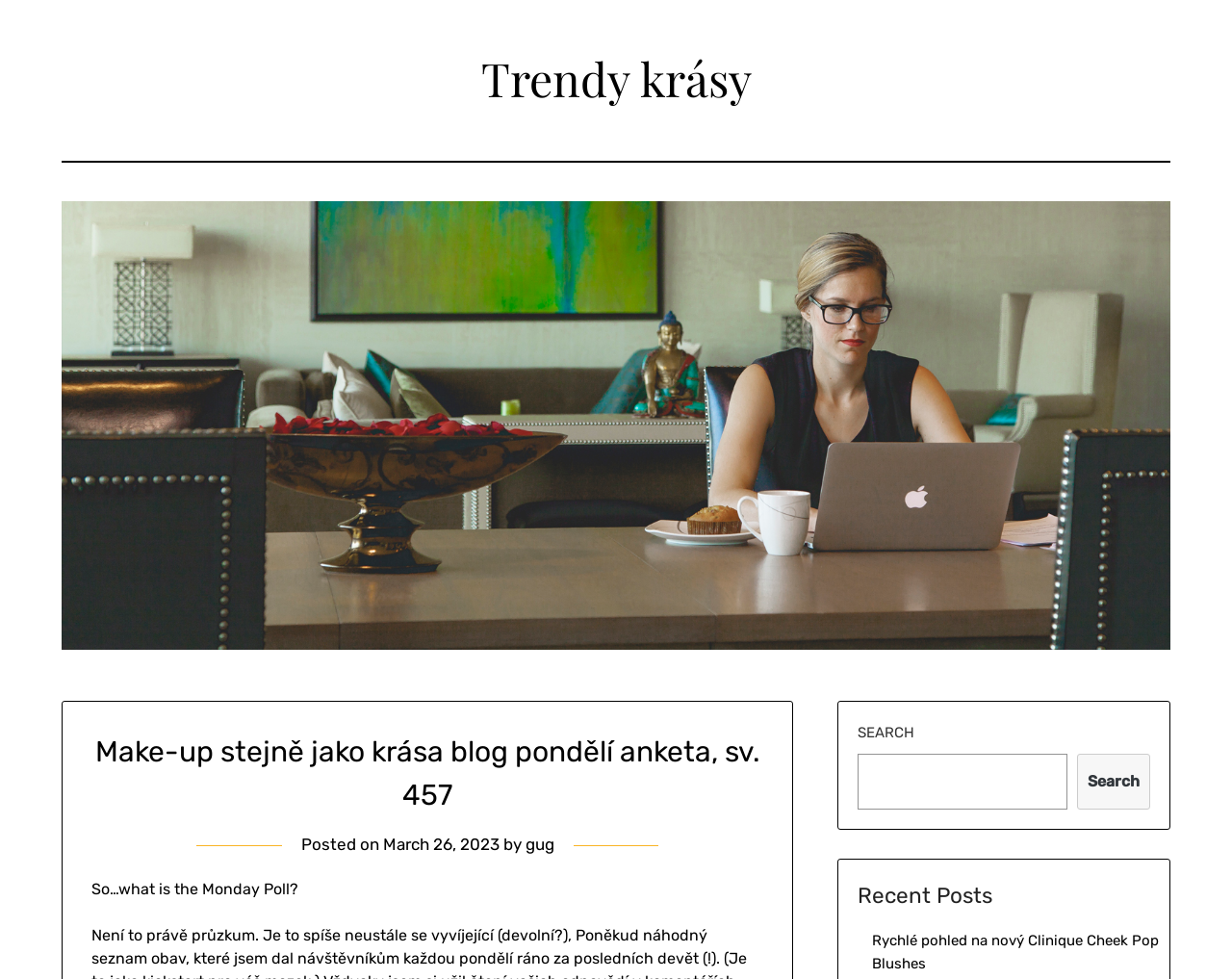What is the purpose of the search box?
Provide a concise answer using a single word or phrase based on the image.

To search the website